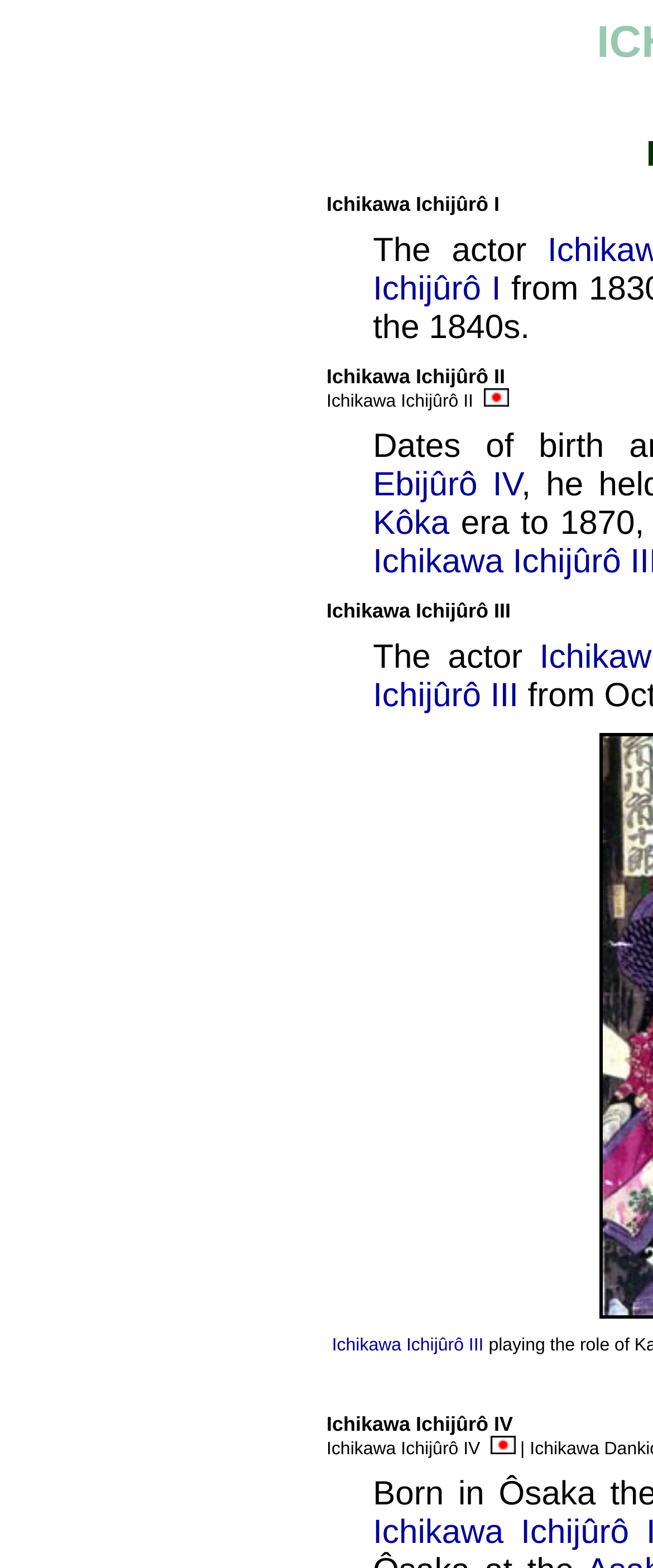How many links are in the third table cell?
With the help of the image, please provide a detailed response to the question.

The third table cell contains two links, one with the text 'Ichikawa Ichijûrô III' and another with the text 'In Japanese'.